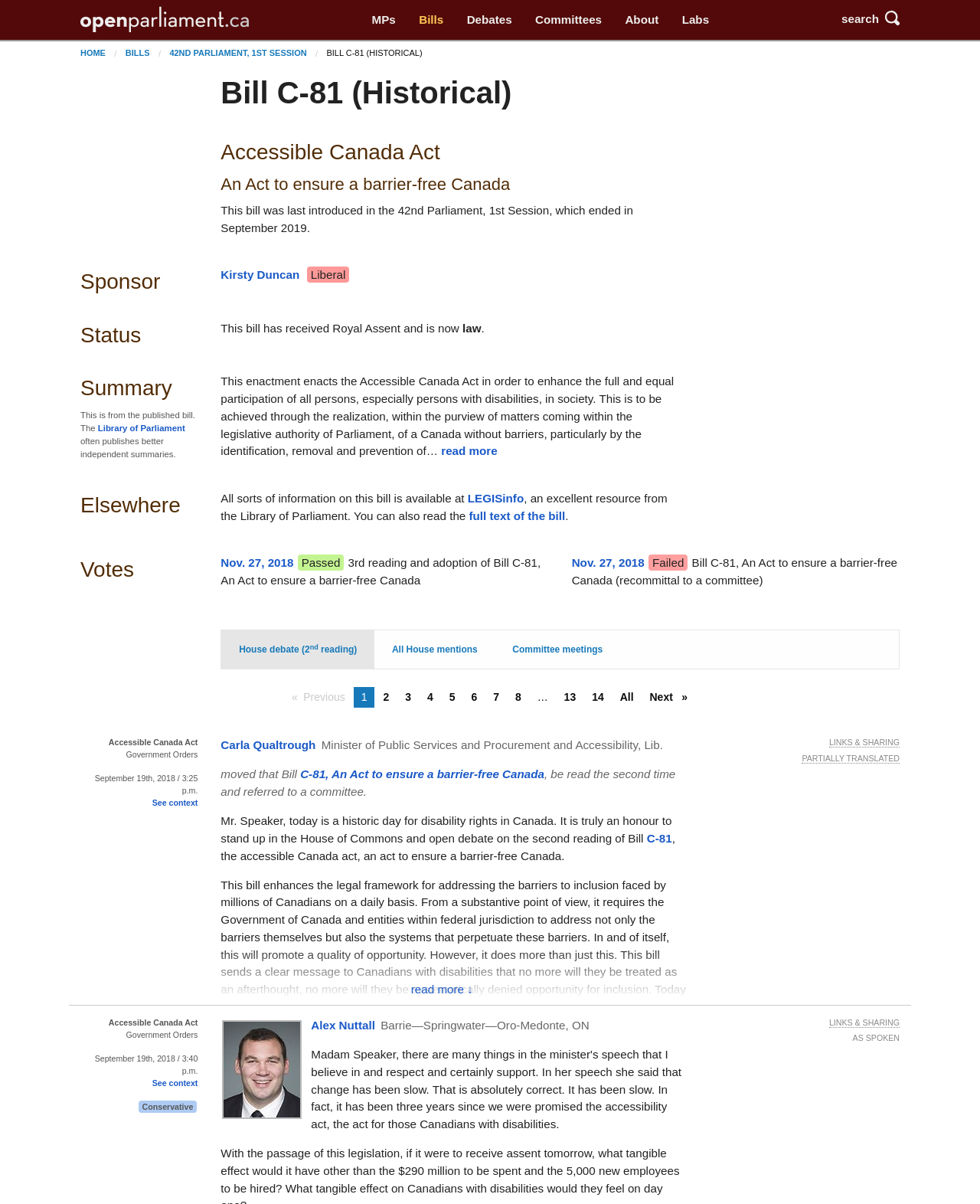Answer the question in a single word or phrase:
What is the name of the bill?

Bill C-81